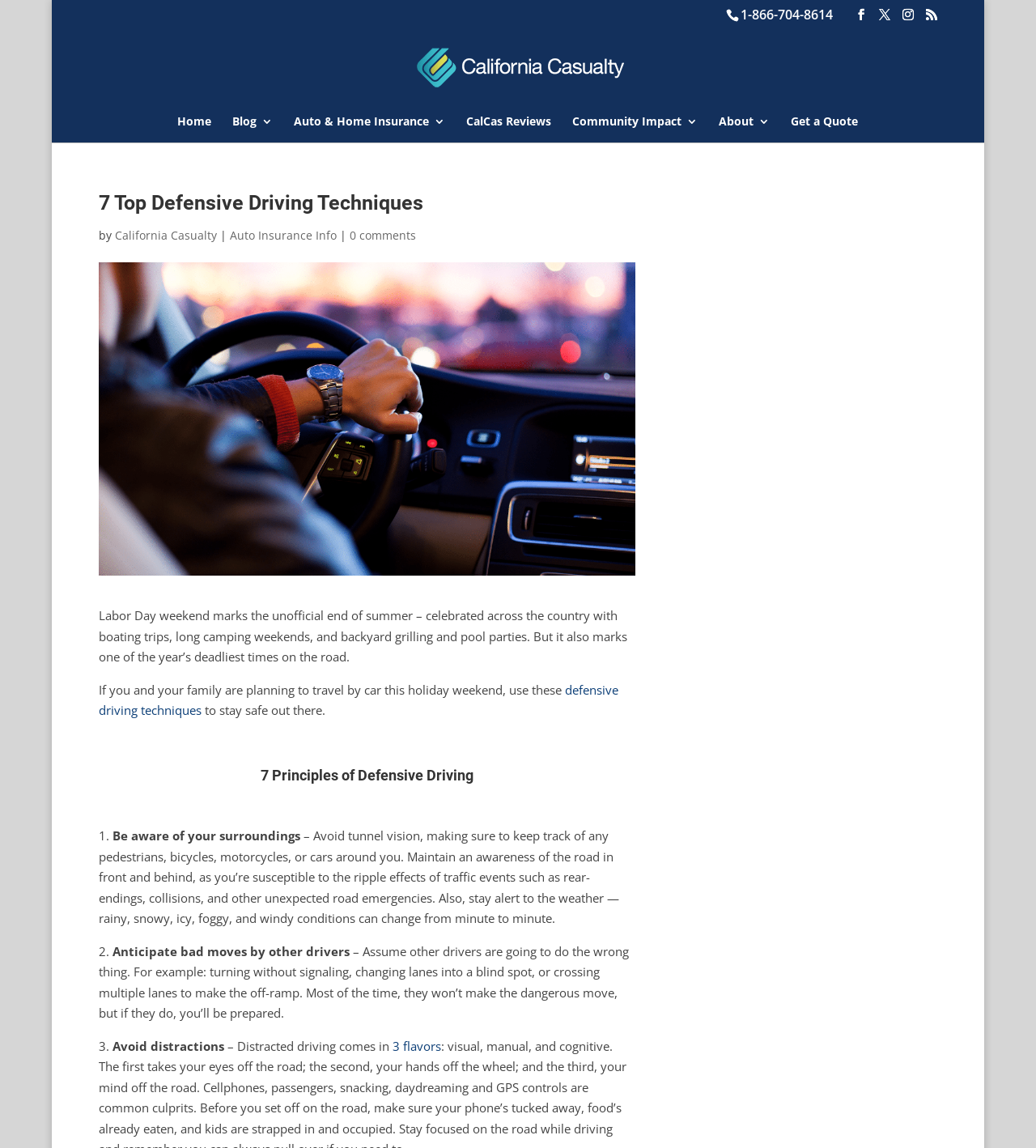Please specify the bounding box coordinates in the format (top-left x, top-left y, bottom-right x, bottom-right y), with values ranging from 0 to 1. Identify the bounding box for the UI component described as follows: defensive driving techniques

[0.095, 0.594, 0.597, 0.626]